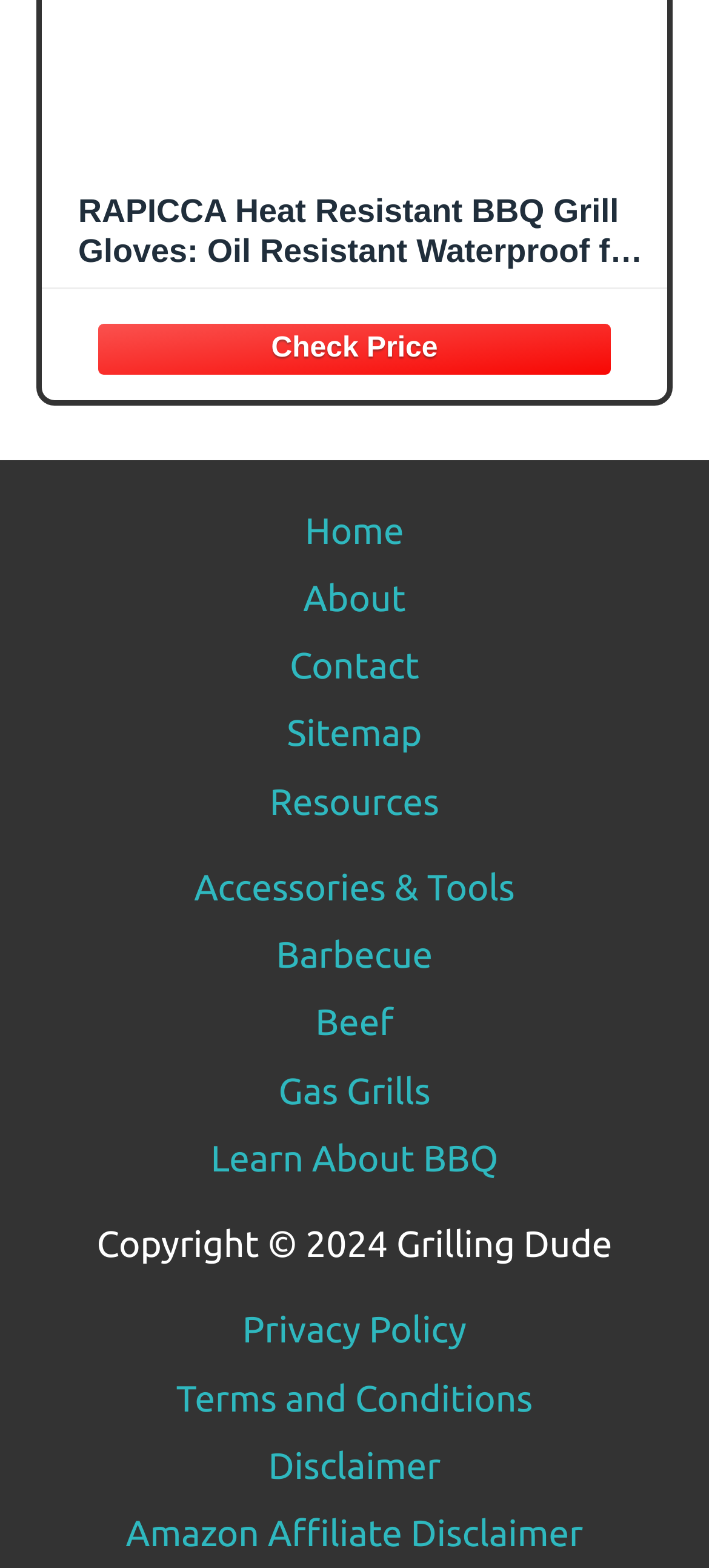What is the last link in the second footer widget?
Based on the screenshot, provide a one-word or short-phrase response.

Amazon Affiliate Disclaimer